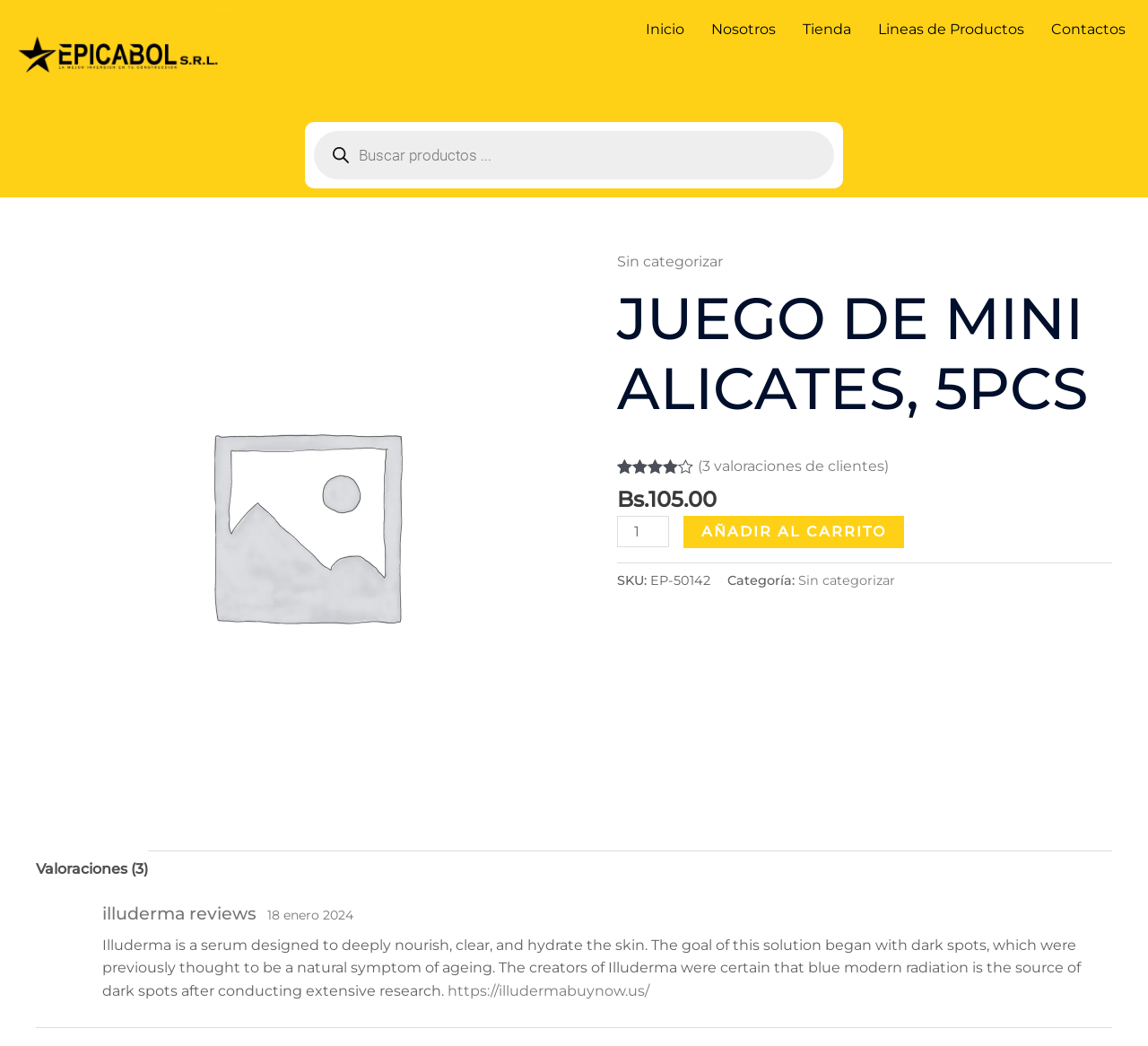Please identify the bounding box coordinates of the element that needs to be clicked to execute the following command: "Click on the 'Inicio' link". Provide the bounding box using four float numbers between 0 and 1, formatted as [left, top, right, bottom].

[0.551, 0.009, 0.608, 0.048]